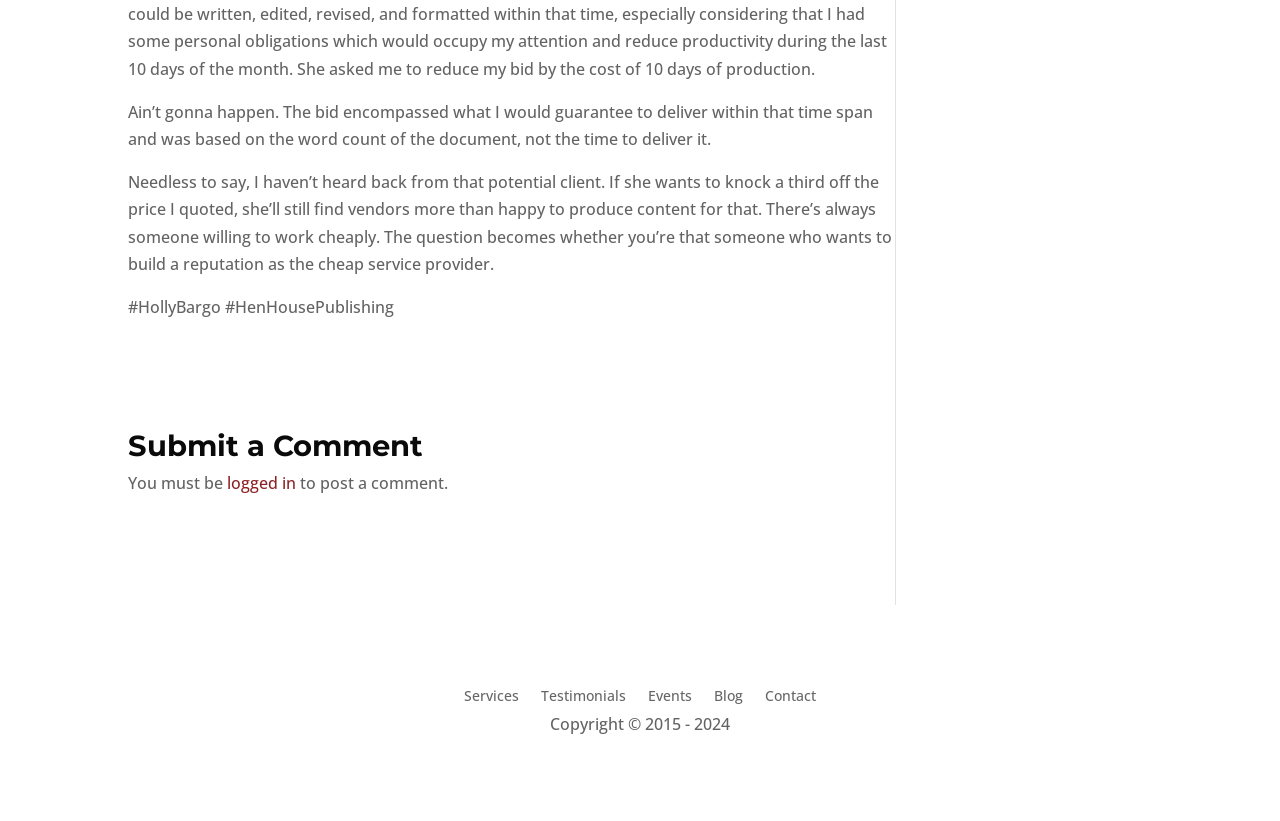What is the topic of the text above the comment section?
Examine the image closely and answer the question with as much detail as possible.

The text above the comment section discusses the author's pricing strategy and how it relates to their reputation, mentioning that they won't work cheaply and that it's important to build a good reputation.